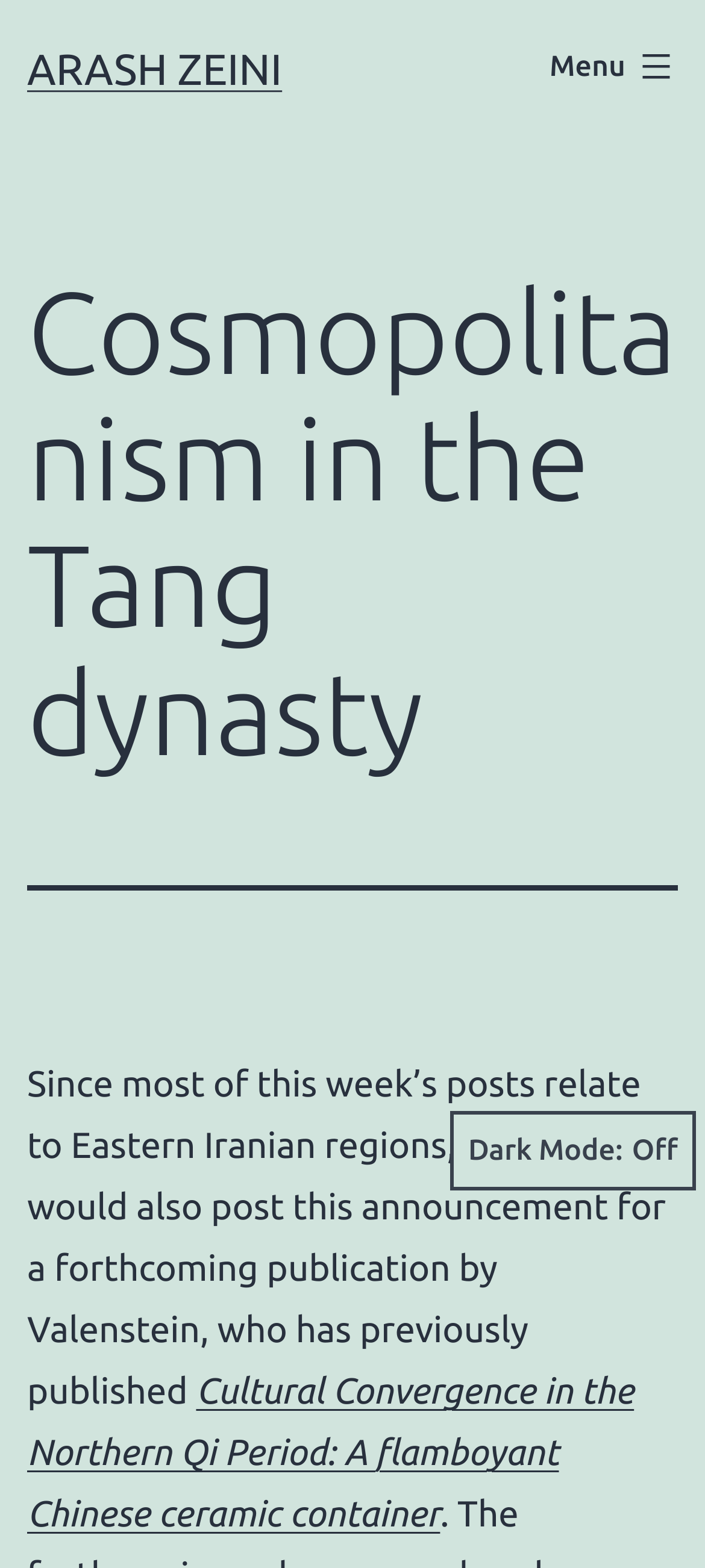What is the name of the author?
From the details in the image, answer the question comprehensively.

The name of the author can be found by looking at the top-left corner of the webpage, where a link with the text 'ARASH ZEINI' is located.